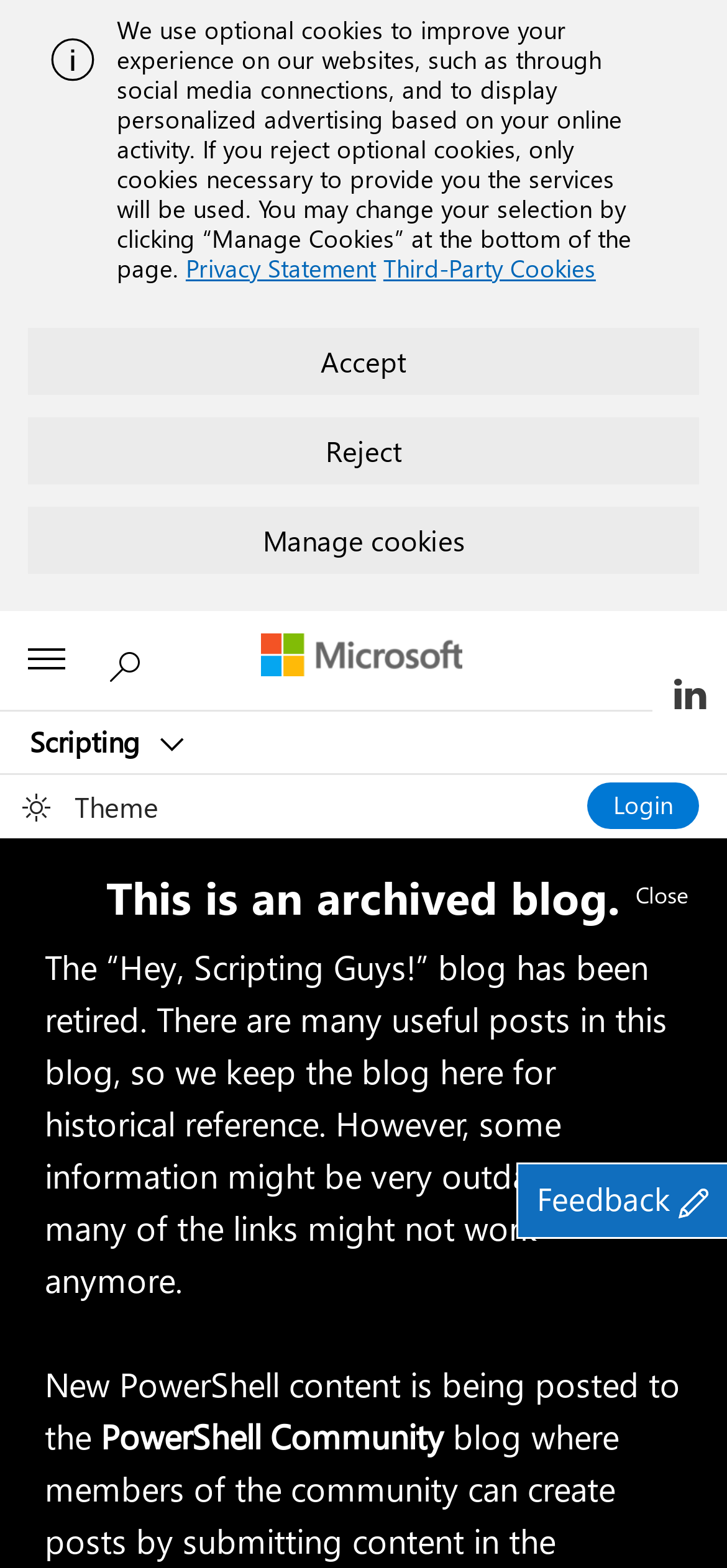Refer to the image and provide a thorough answer to this question:
Where can I find new PowerShell content?

I found the answer by looking at the 'StaticText' element with the text 'New PowerShell content is being posted to the' followed by a link to 'PowerShell Community' which suggests that this is where new PowerShell content is being posted.